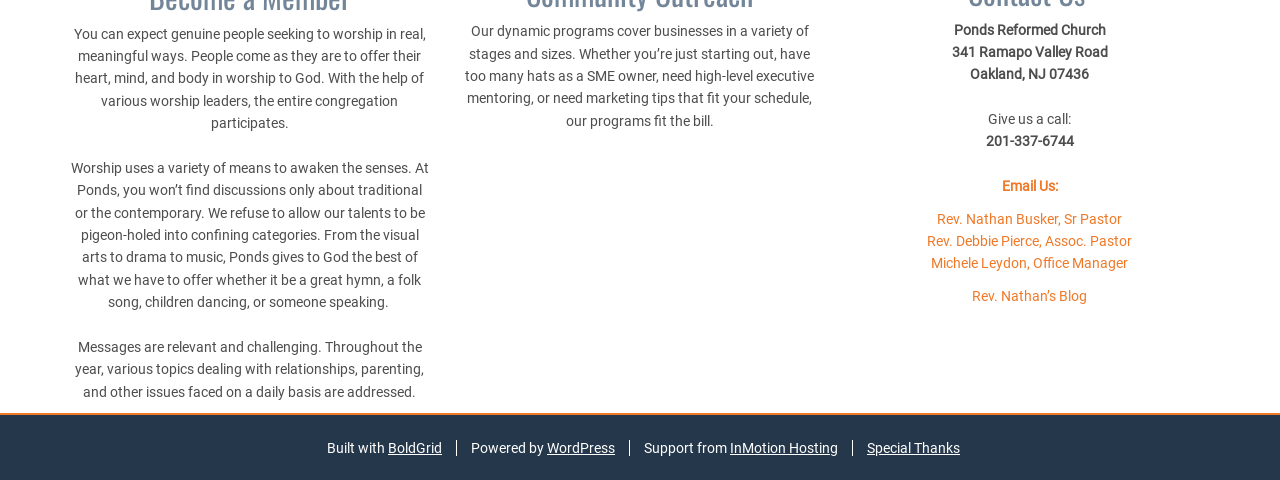Please identify the bounding box coordinates of where to click in order to follow the instruction: "Call the church".

[0.77, 0.278, 0.839, 0.311]